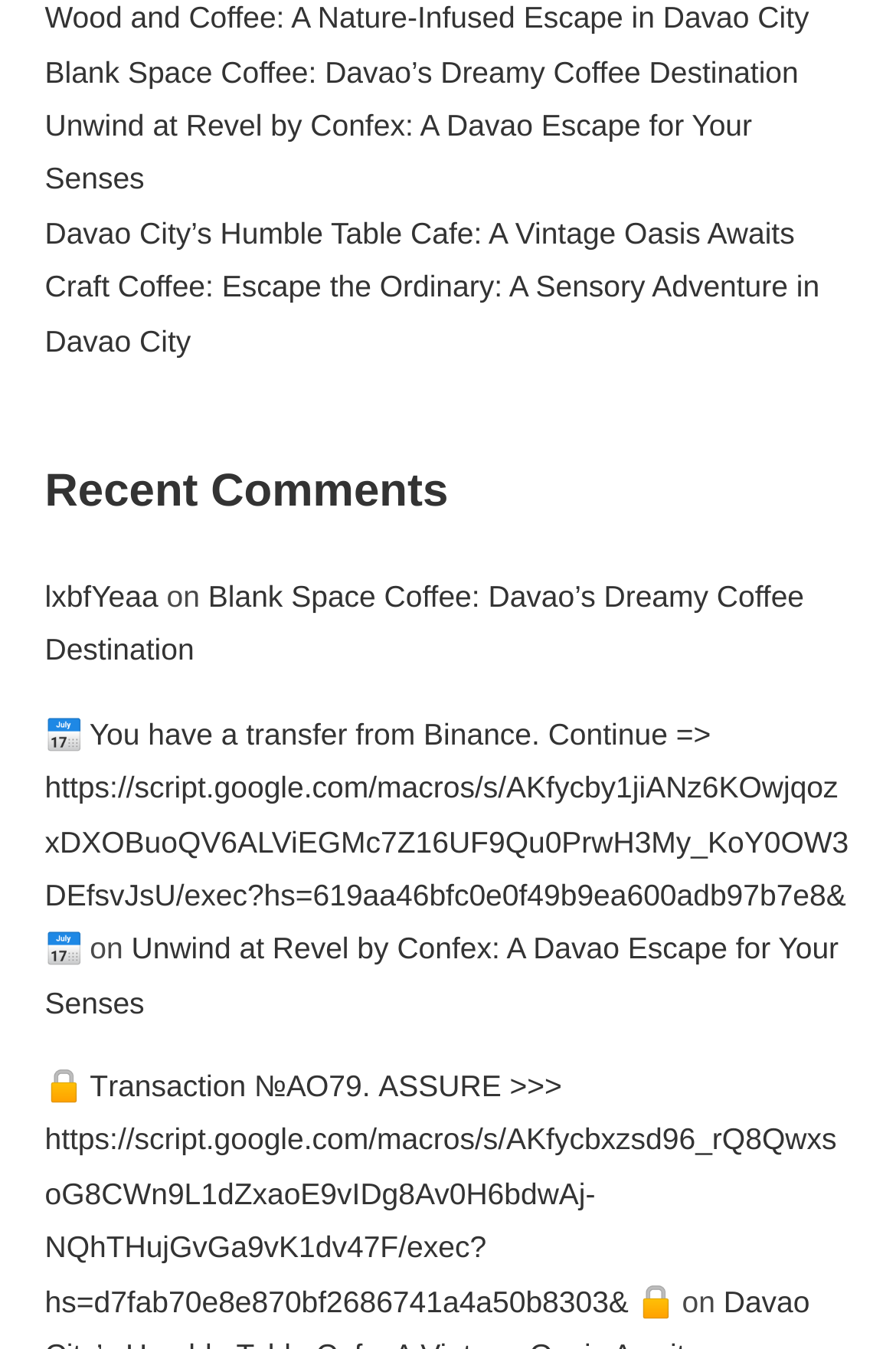Please identify the bounding box coordinates of the element I should click to complete this instruction: 'View the article about Blank Space Coffee: Davao’s Dreamy Coffee Destination'. The coordinates should be given as four float numbers between 0 and 1, like this: [left, top, right, bottom].

[0.05, 0.04, 0.891, 0.066]